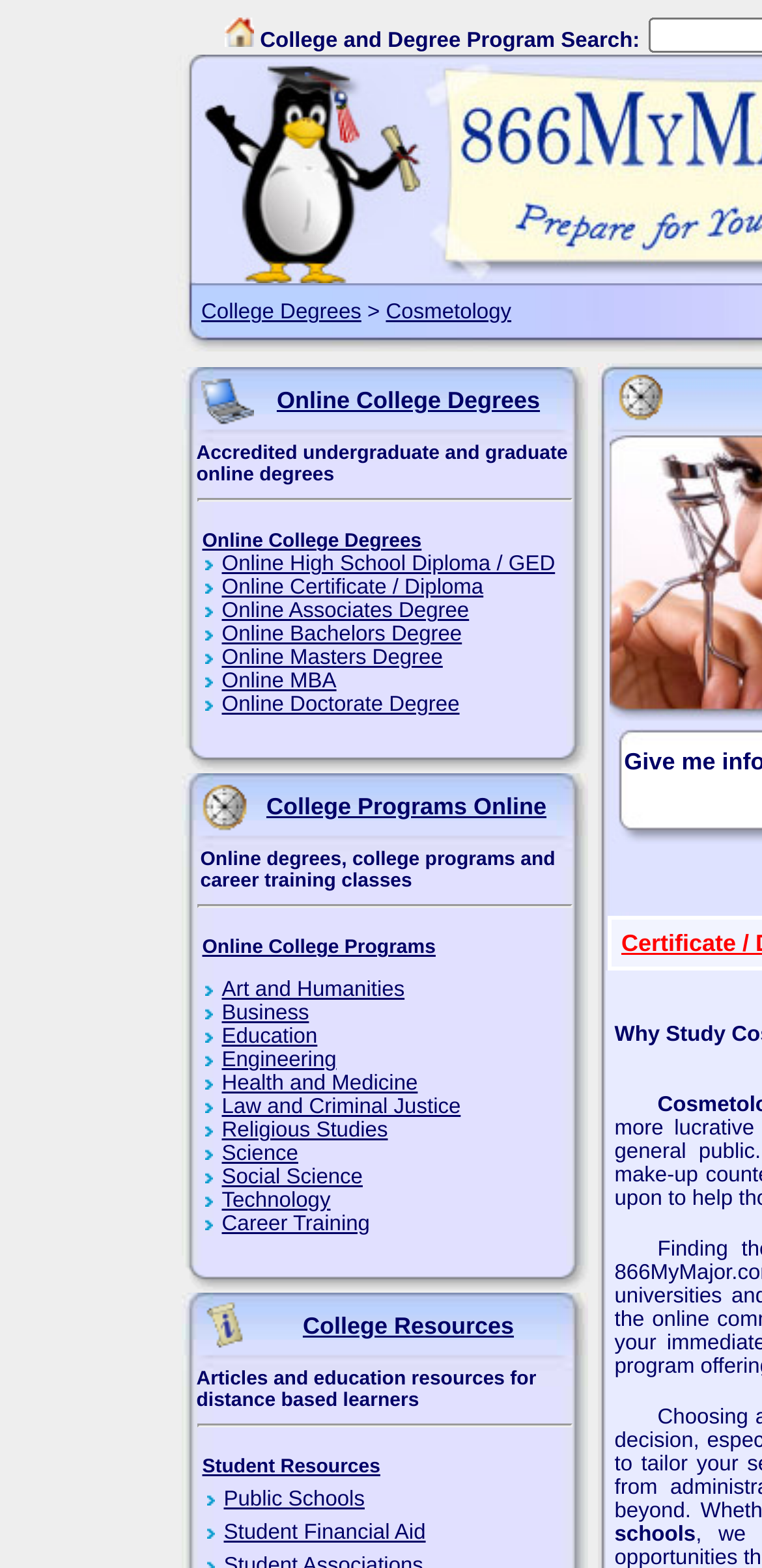Find the bounding box coordinates of the area to click in order to follow the instruction: "Search for college and degree programs".

[0.295, 0.019, 0.333, 0.034]